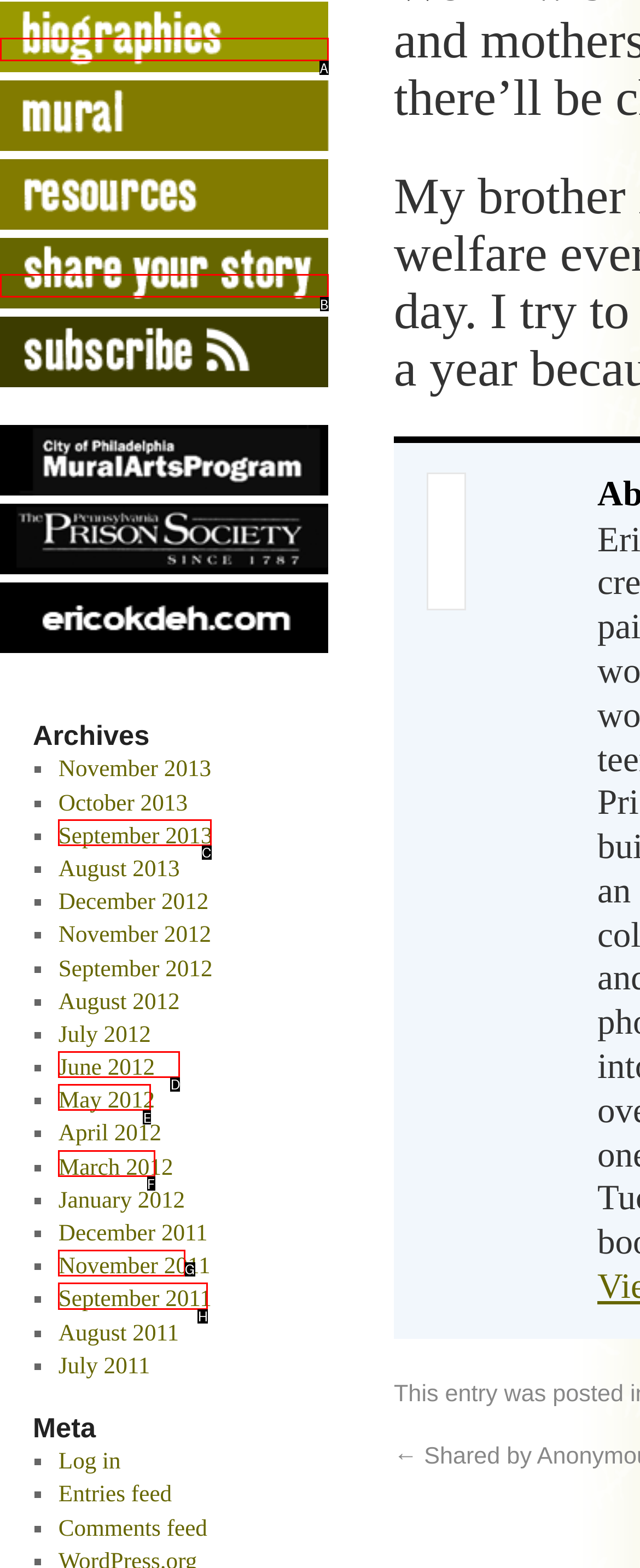Identify the option that corresponds to the given description: May 2012. Reply with the letter of the chosen option directly.

F